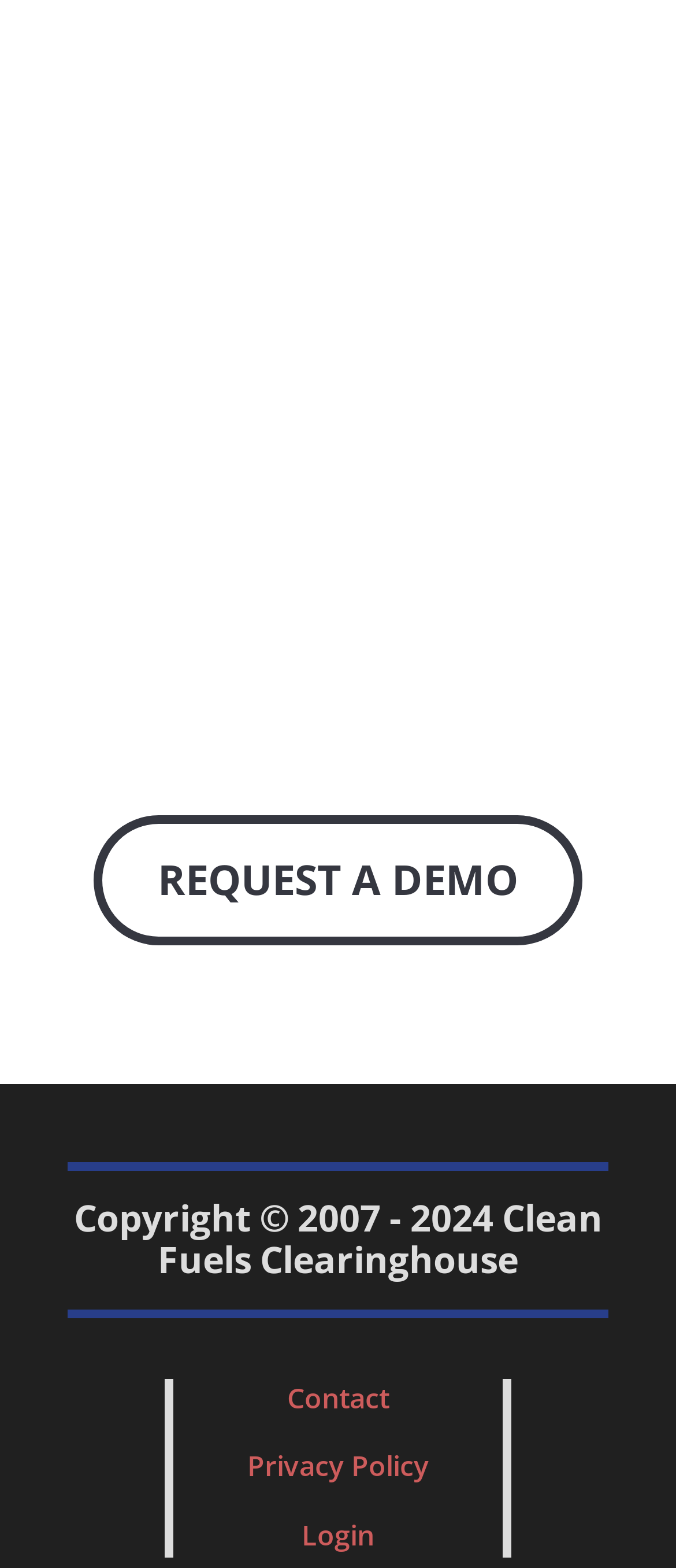What is the purpose of the demo?
Provide a short answer using one word or a brief phrase based on the image.

To get inside knowledge